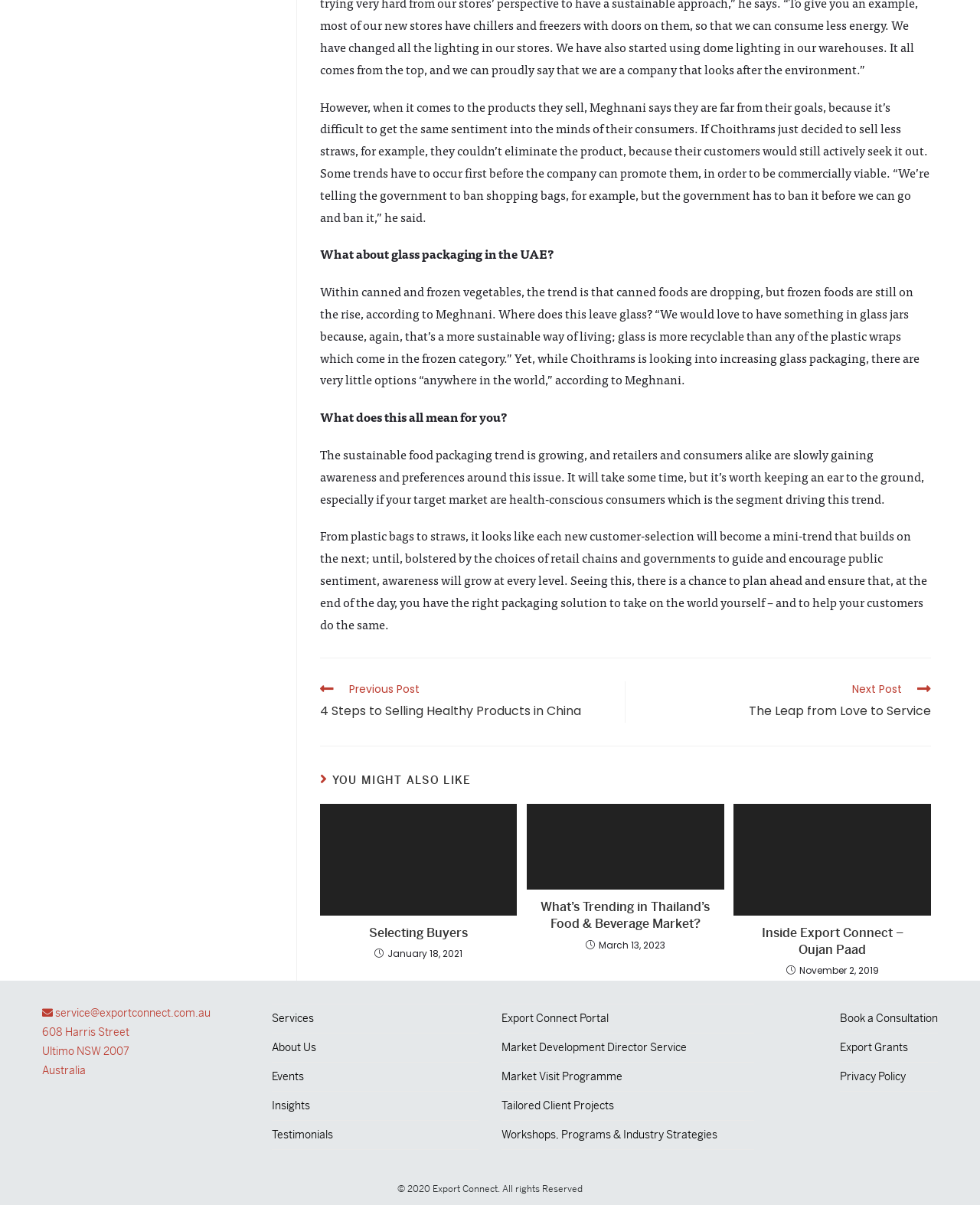Given the description: "Workshops, Programs & Industry Strategies", determine the bounding box coordinates of the UI element. The coordinates should be formatted as four float numbers between 0 and 1, [left, top, right, bottom].

[0.512, 0.936, 0.732, 0.947]